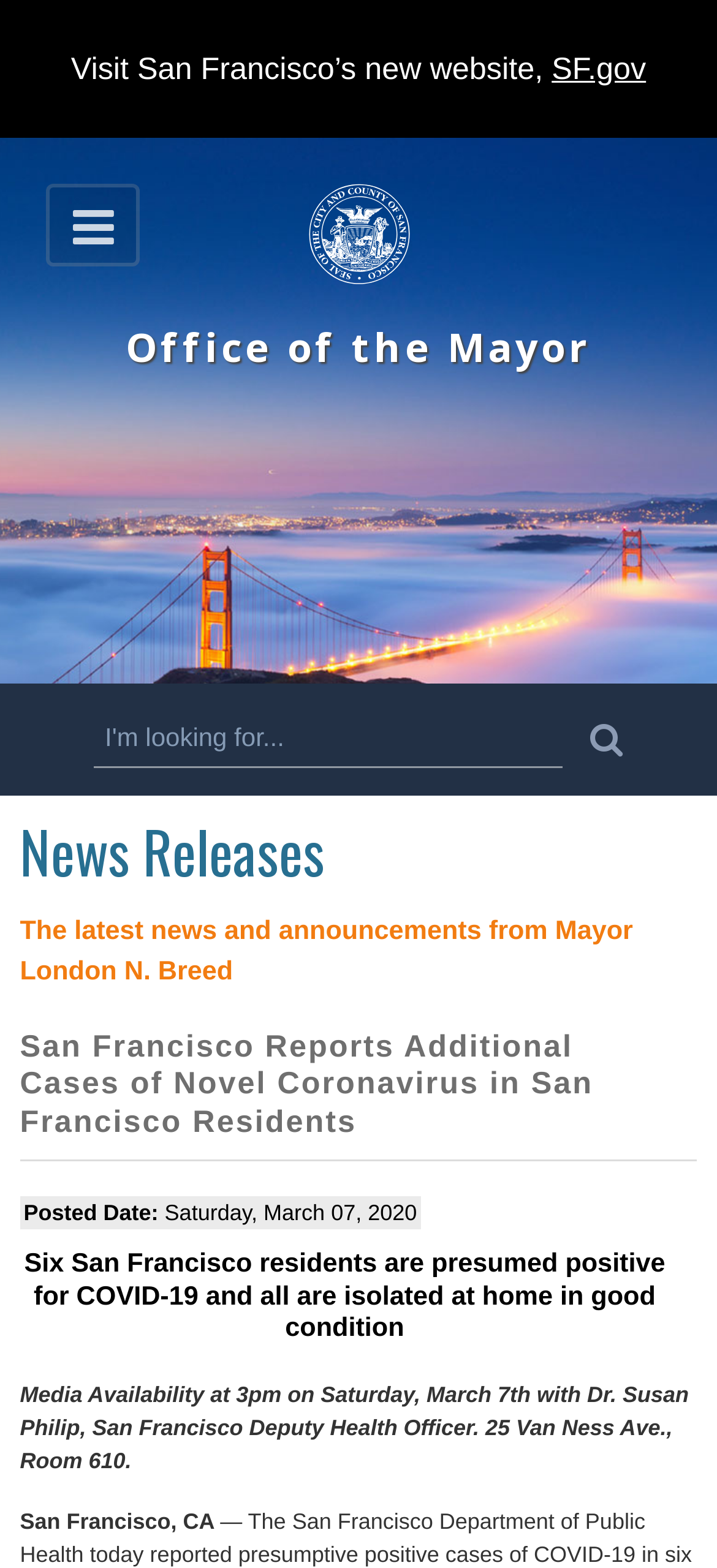Based on the element description: "name="submit"", identify the bounding box coordinates for this UI element. The coordinates must be four float numbers between 0 and 1, listed as [left, top, right, bottom].

[0.823, 0.453, 0.869, 0.491]